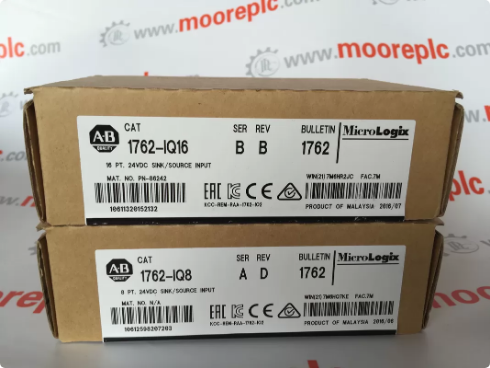What is the affiliation of the products with the logo in the backdrop?
Use the information from the screenshot to give a comprehensive response to the question.

The caption states that the boxes are presented against a backdrop featuring the logo of Moore Automation, highlighting the product's affiliation with this distributor.